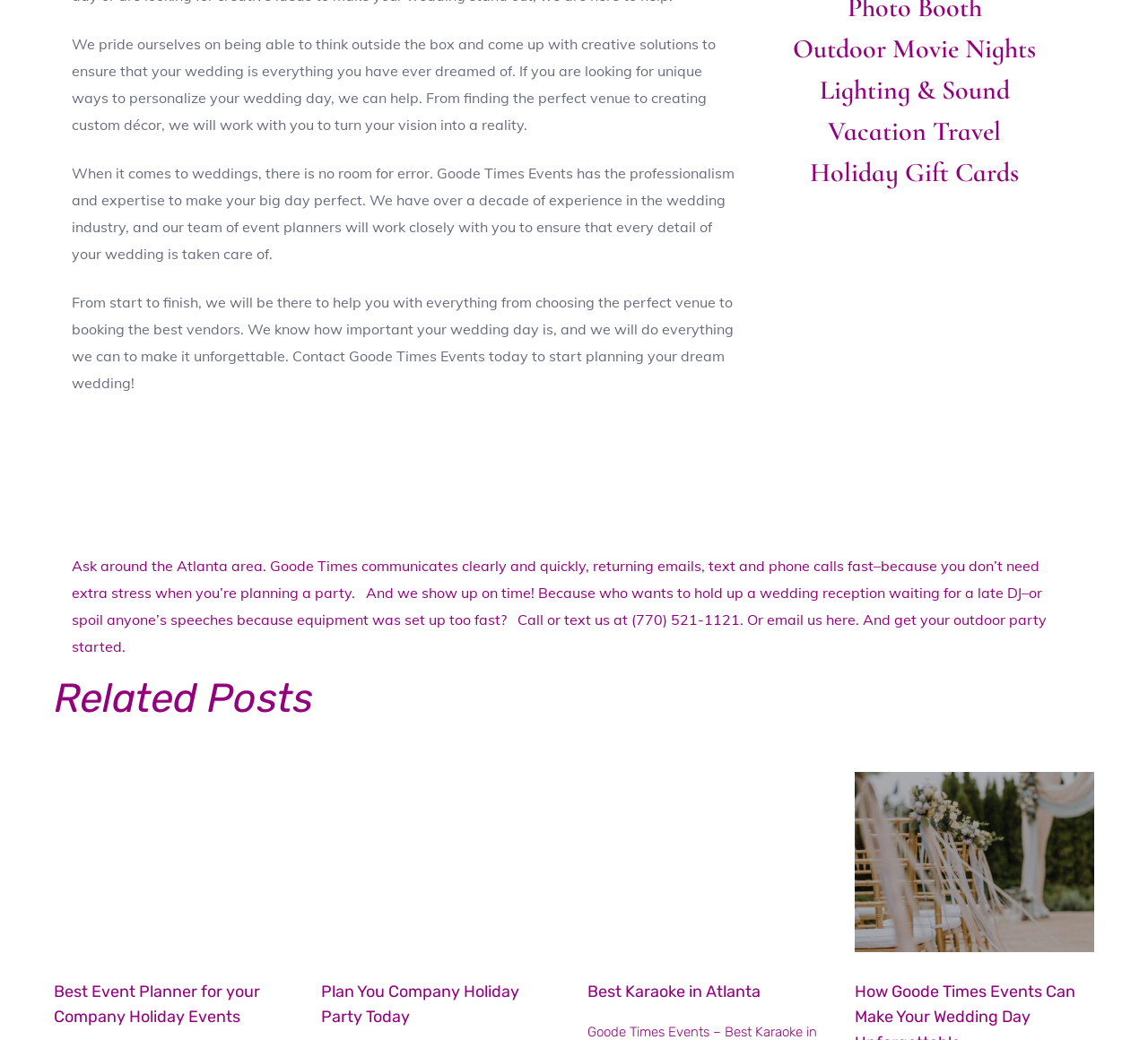Please provide a comprehensive response to the question below by analyzing the image: 
What is the phone number to contact Goode Times Events?

The phone number to contact Goode Times Events is mentioned in the text on the webpage. It says 'Call or text us at (770) 521-1121', which indicates that this is the phone number to reach out to the company.